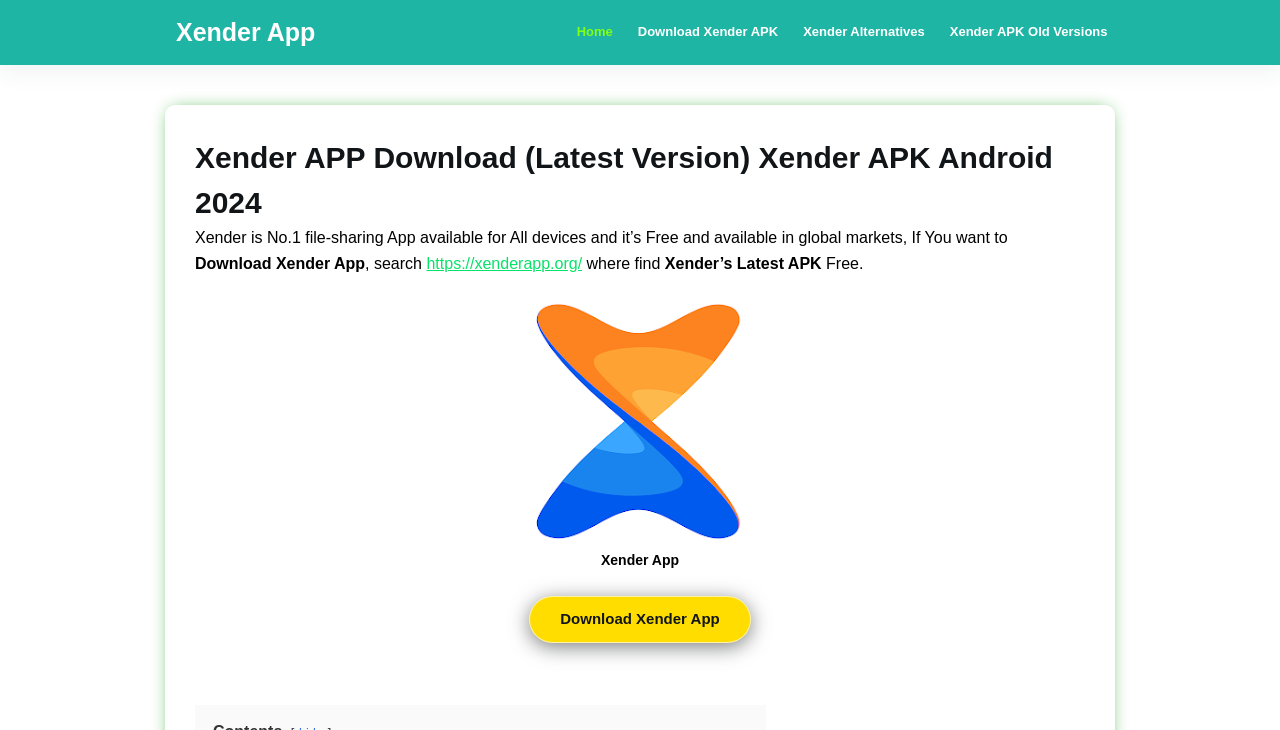Please locate the bounding box coordinates of the element that needs to be clicked to achieve the following instruction: "Submit the contact form". The coordinates should be four float numbers between 0 and 1, i.e., [left, top, right, bottom].

None